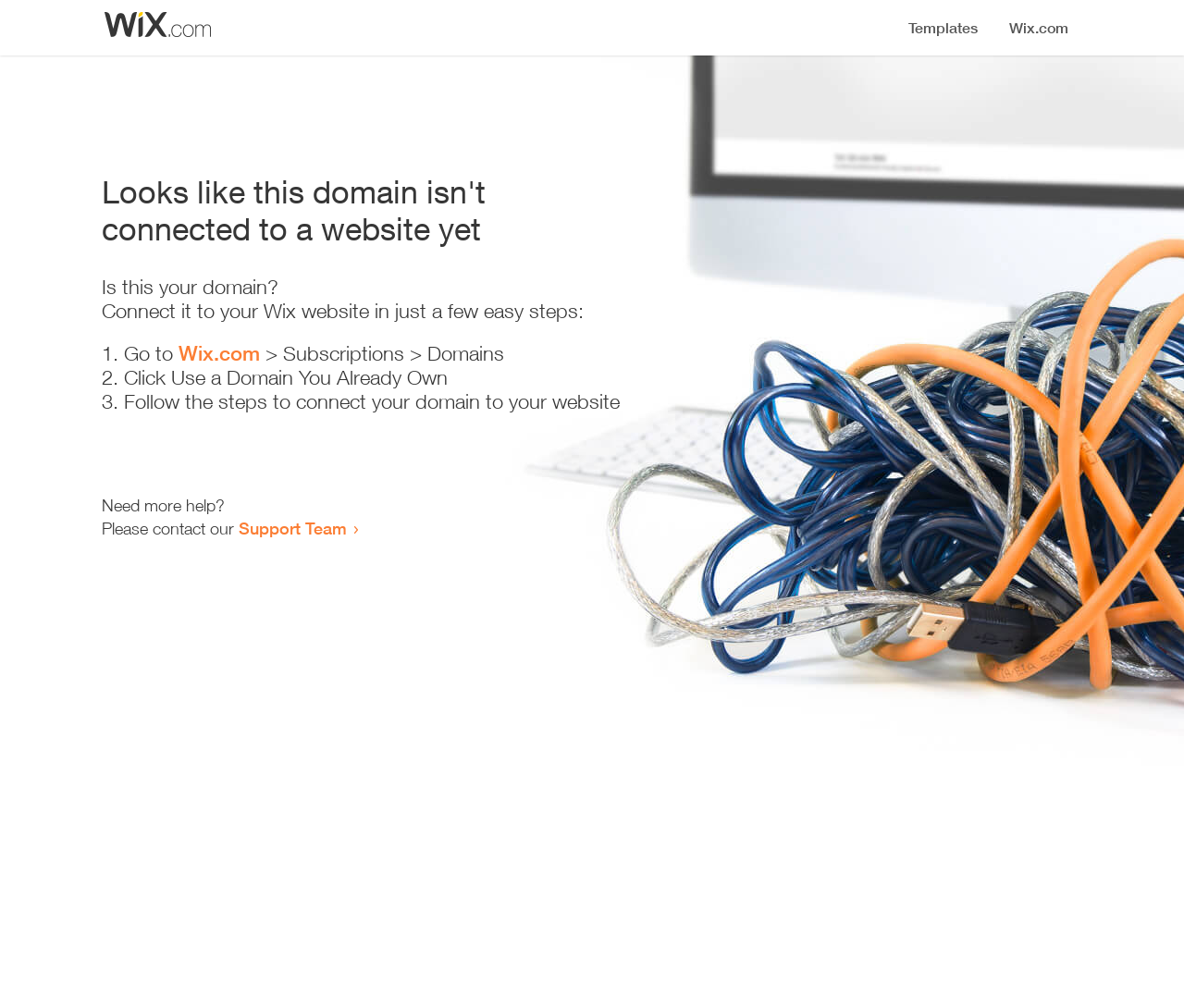Identify the bounding box for the UI element that is described as follows: "Support Team".

[0.202, 0.514, 0.293, 0.534]